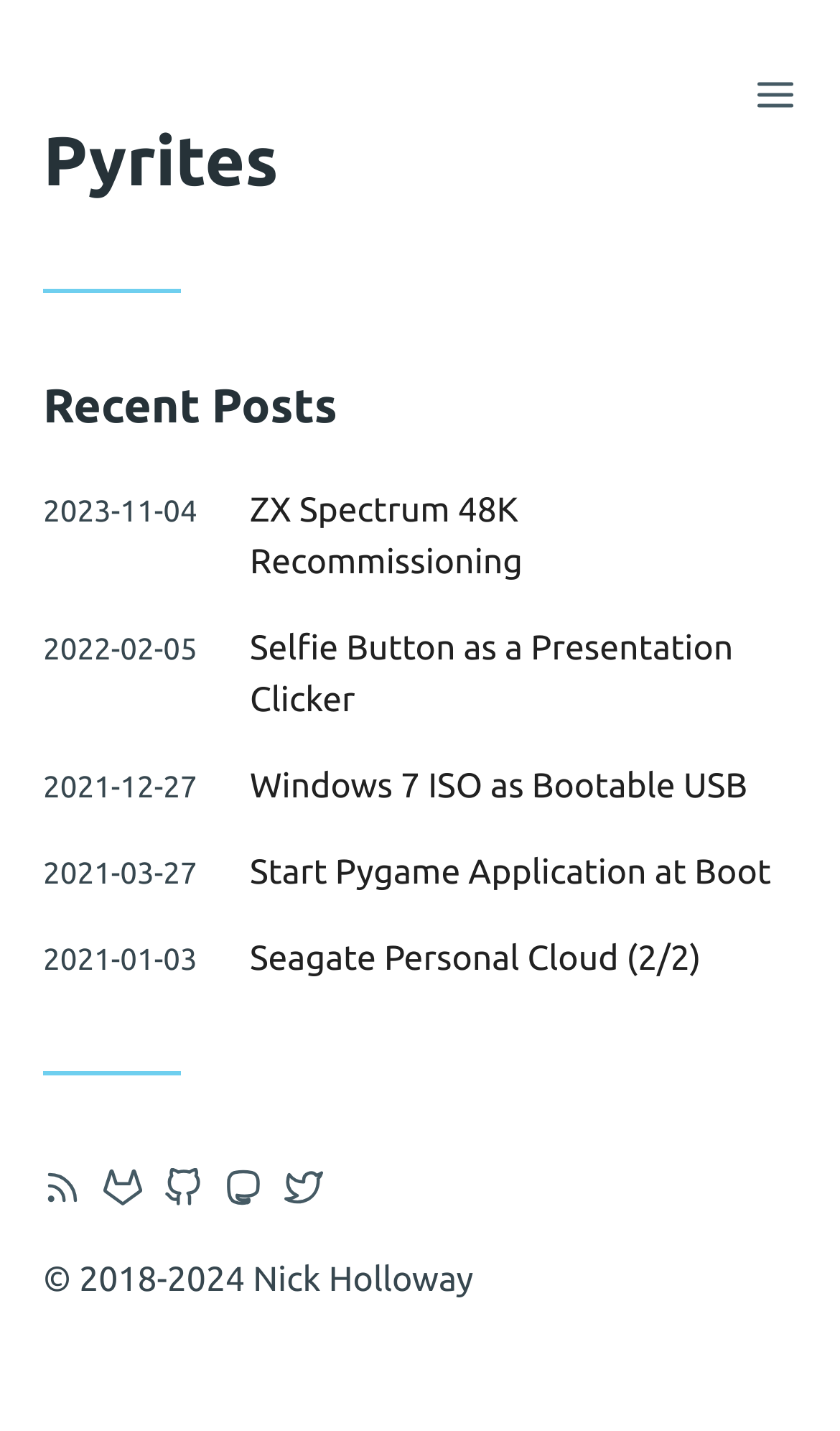Please specify the bounding box coordinates of the region to click in order to perform the following instruction: "Visit Twitter account".

[0.338, 0.816, 0.385, 0.846]